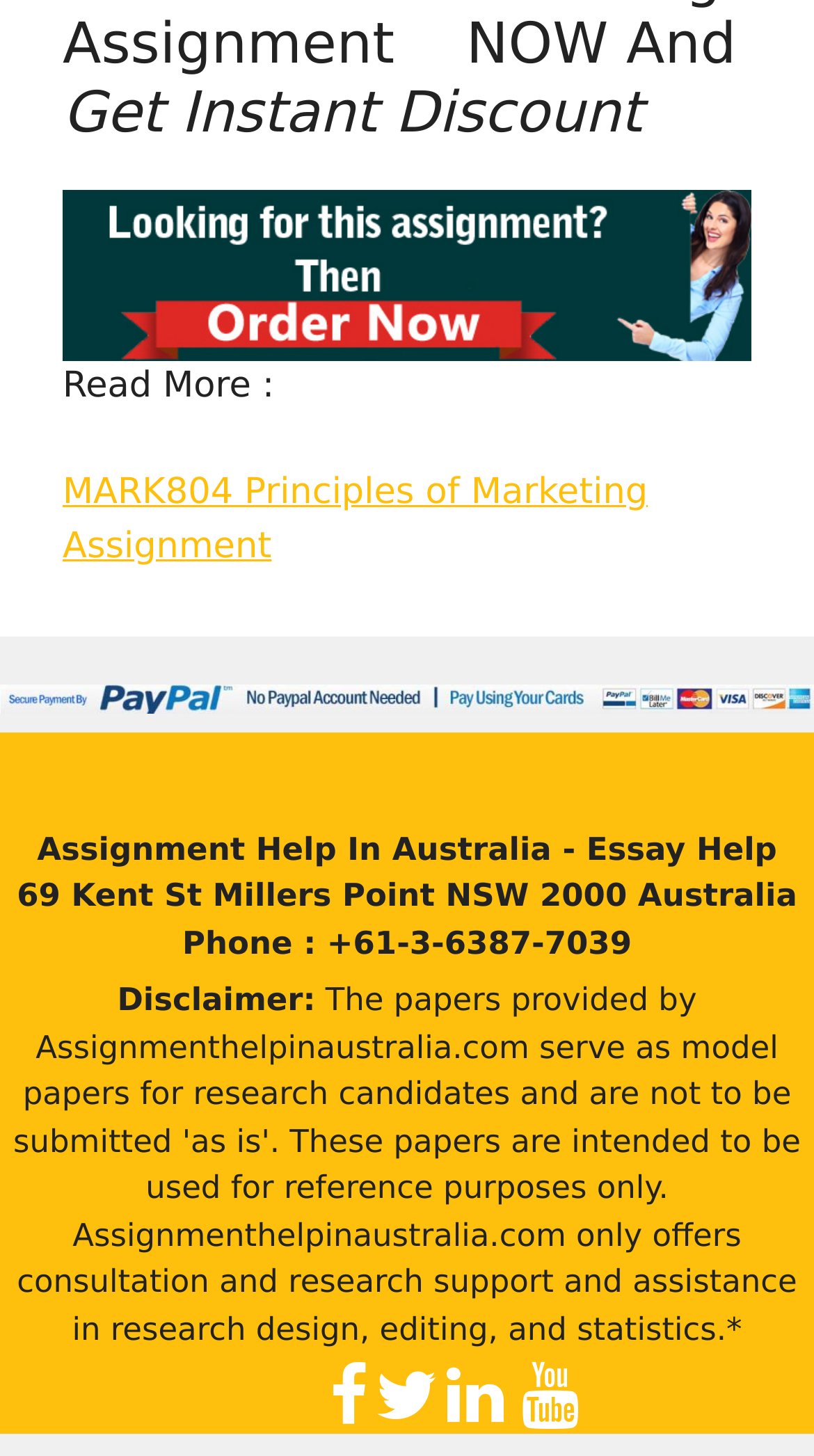What is the payment method accepted by the company?
Using the screenshot, give a one-word or short phrase answer.

PayPal